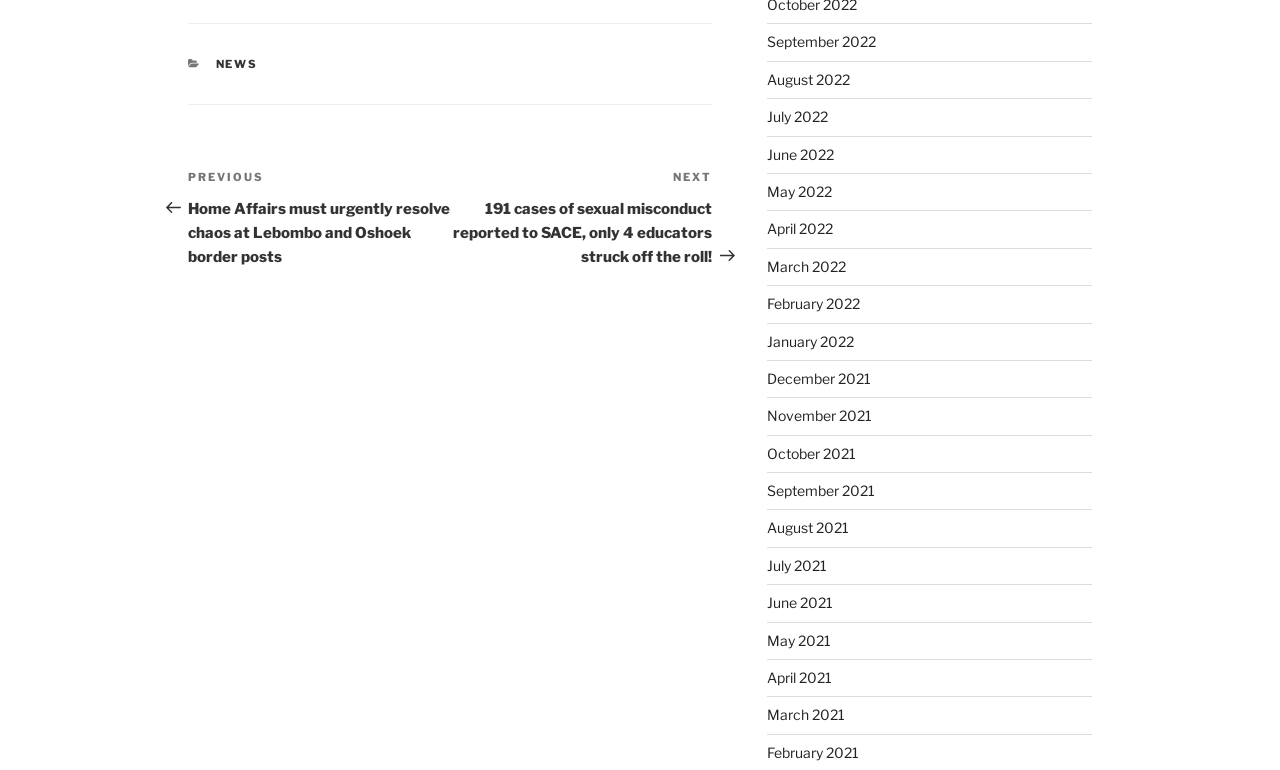Determine the bounding box coordinates of the clickable region to follow the instruction: "View previous post".

[0.147, 0.22, 0.352, 0.345]